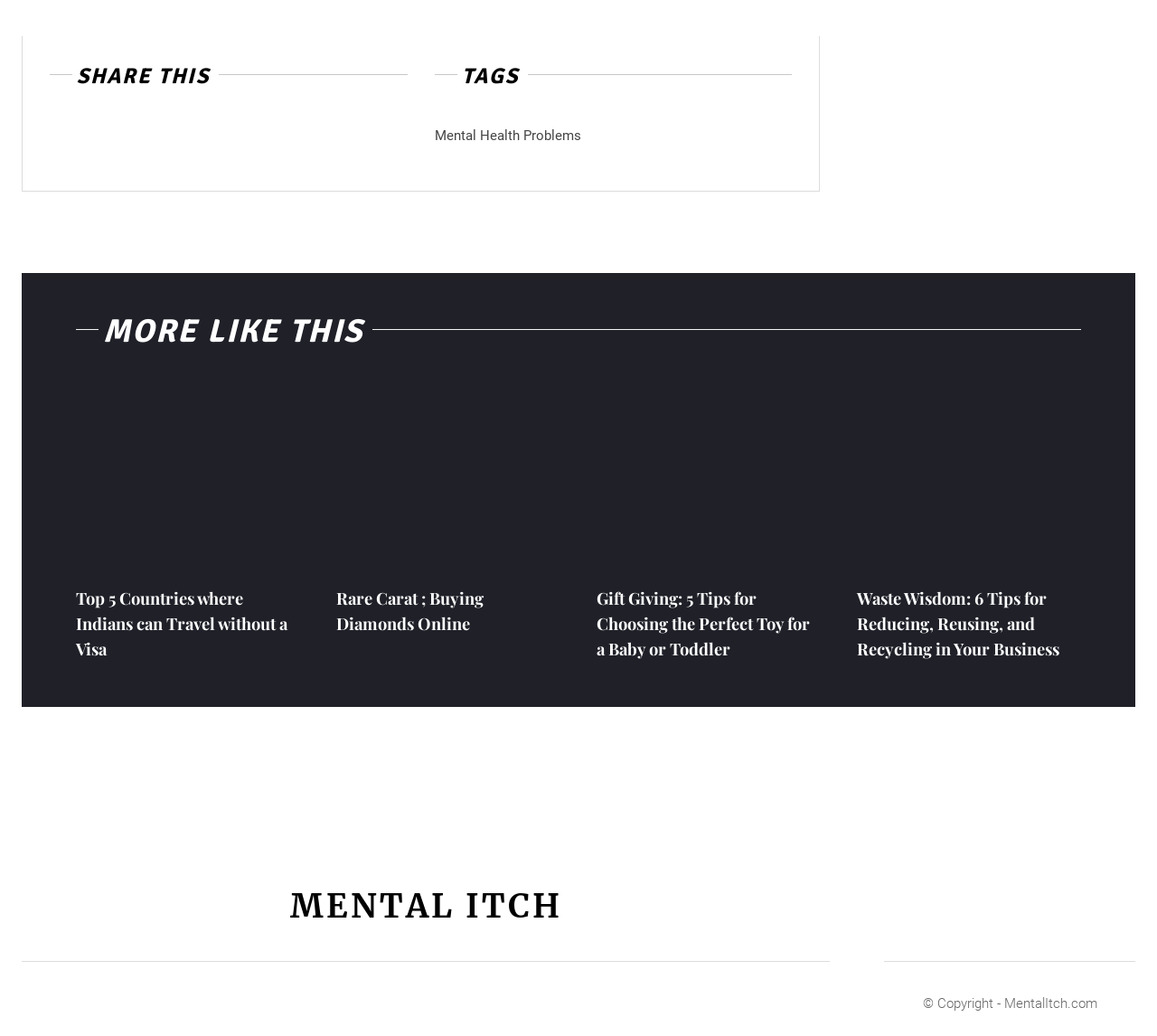Provide the bounding box coordinates for the area that should be clicked to complete the instruction: "Click the SHARE THIS button".

[0.066, 0.06, 0.181, 0.086]